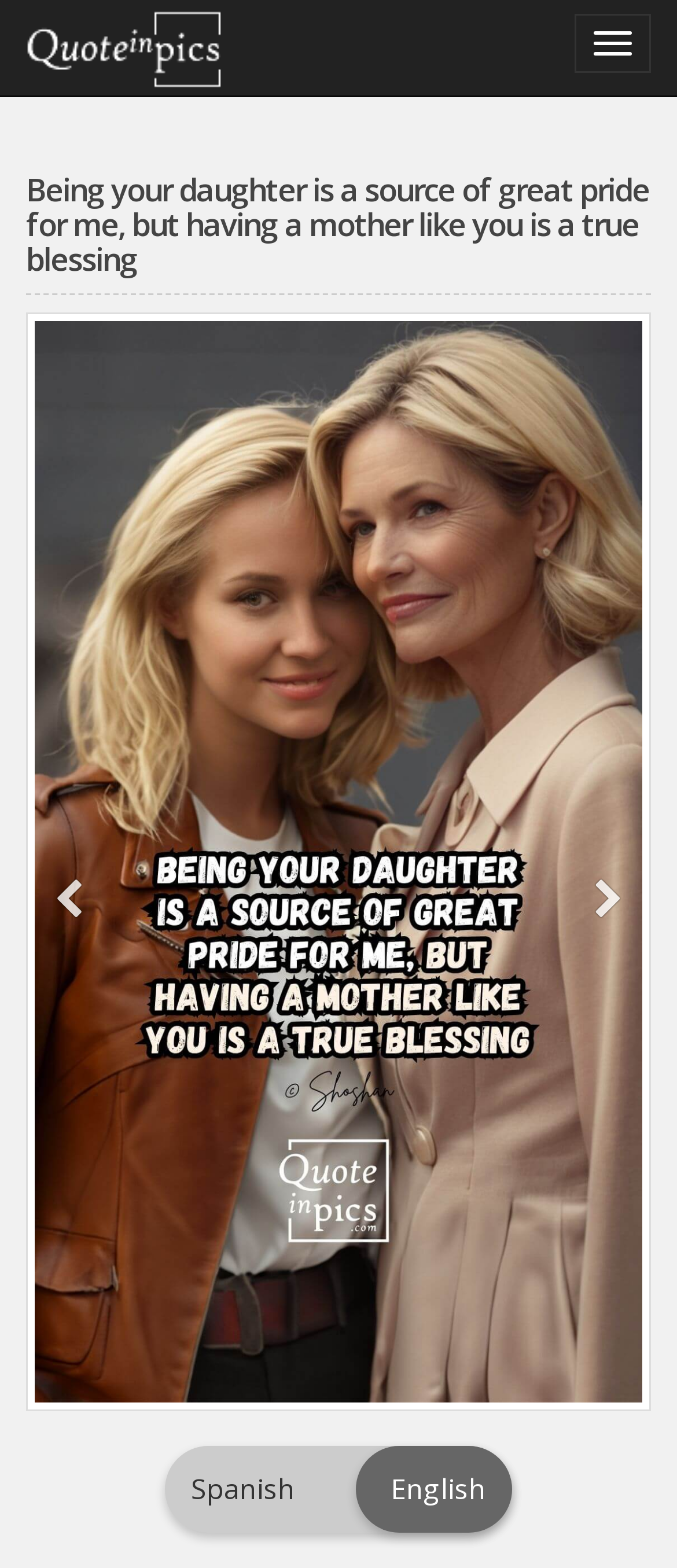How many social media links are there?
With the help of the image, please provide a detailed response to the question.

I counted the number of social media links by looking at the link elements with the OCR text '' and '' and found that there are two of them.